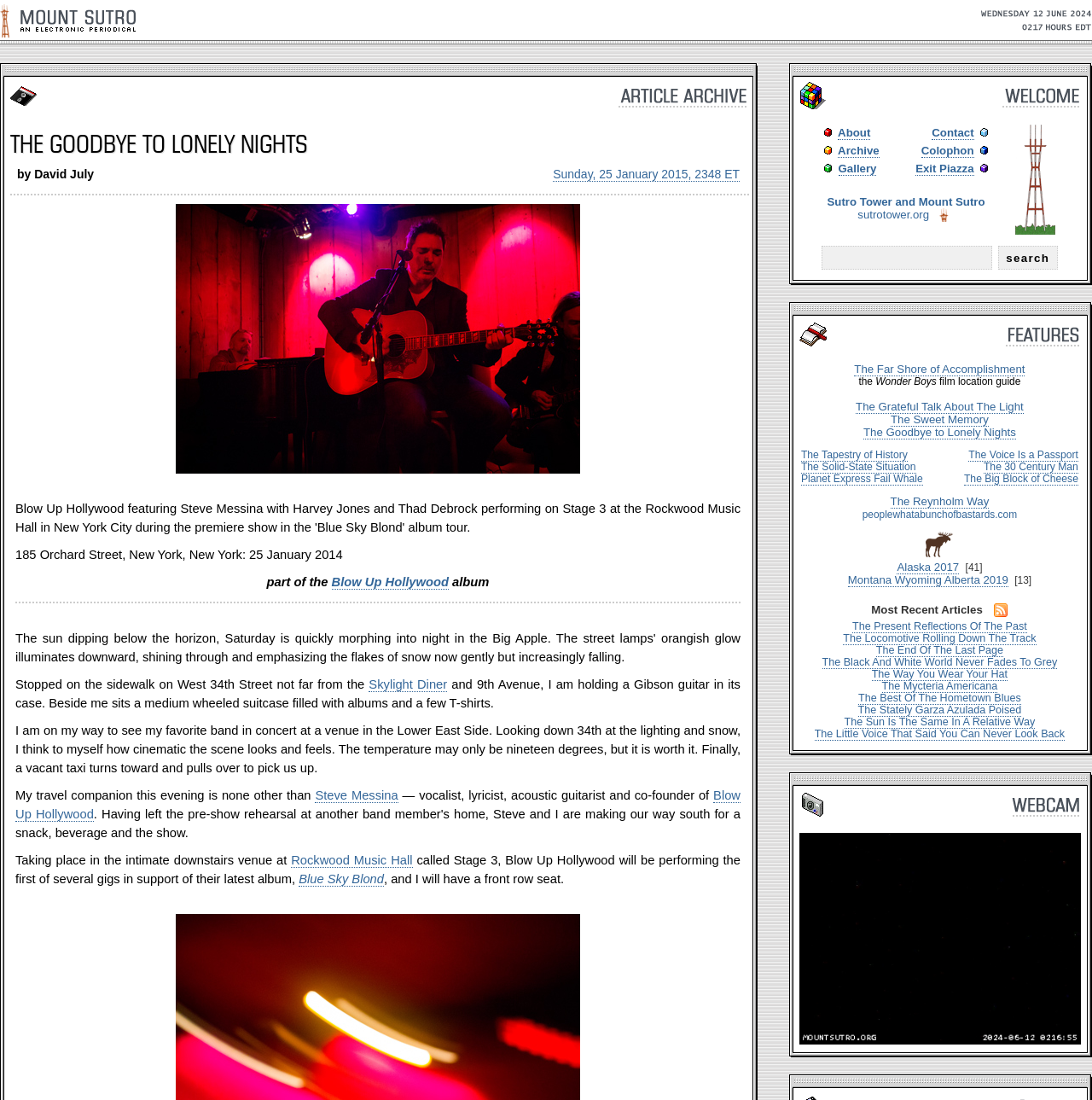Analyze the image and deliver a detailed answer to the question: What is the name of the album being promoted by Blow Up Hollywood?

The name of the album being promoted by Blow Up Hollywood can be found in the link element in the article, which reads 'their latest album, Blue Sky Blond'.